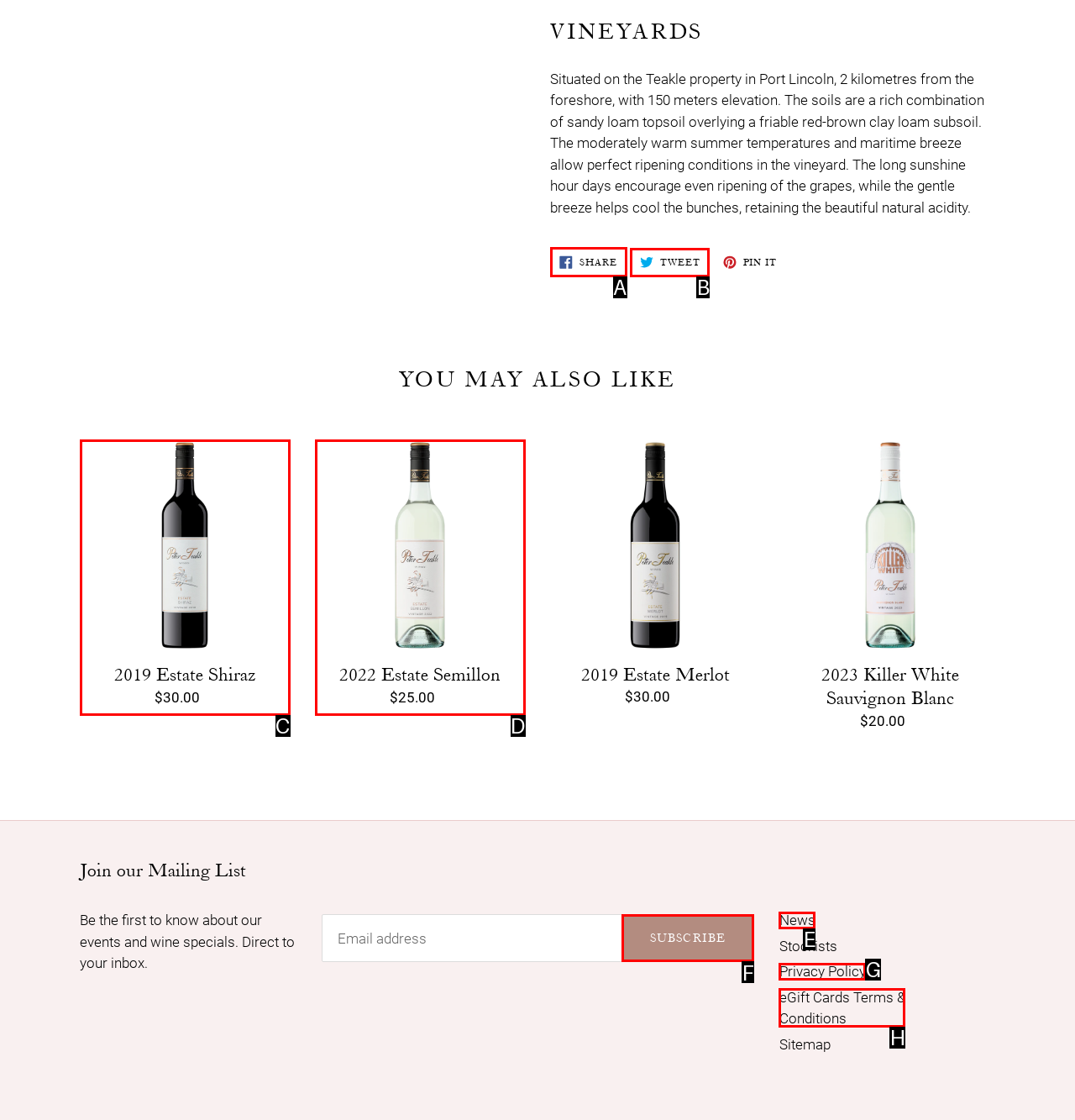Tell me which one HTML element I should click to complete the following task: Share on Facebook Answer with the option's letter from the given choices directly.

A